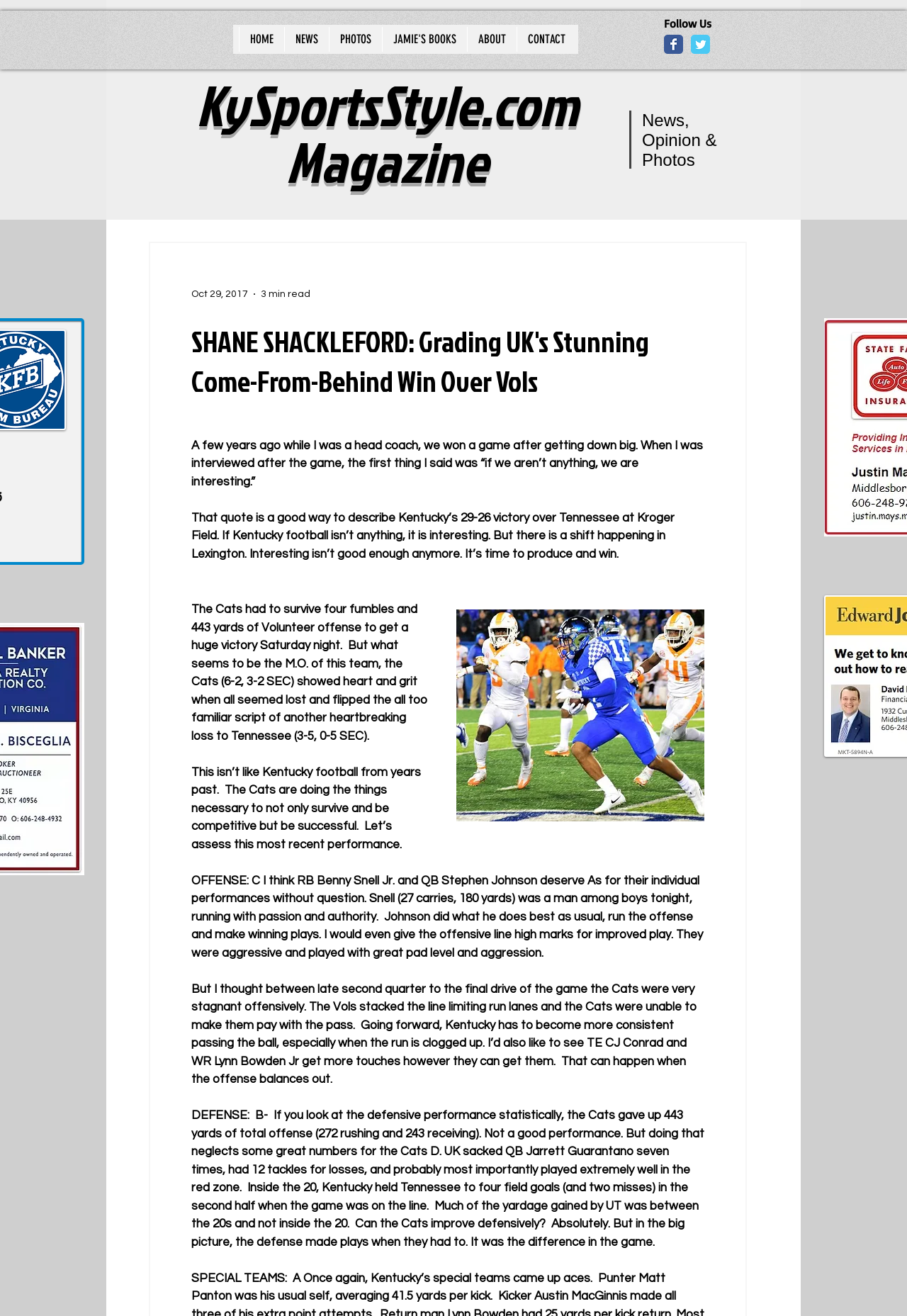Pinpoint the bounding box coordinates of the clickable element to carry out the following instruction: "Follow Us on Facebook."

[0.732, 0.026, 0.753, 0.041]